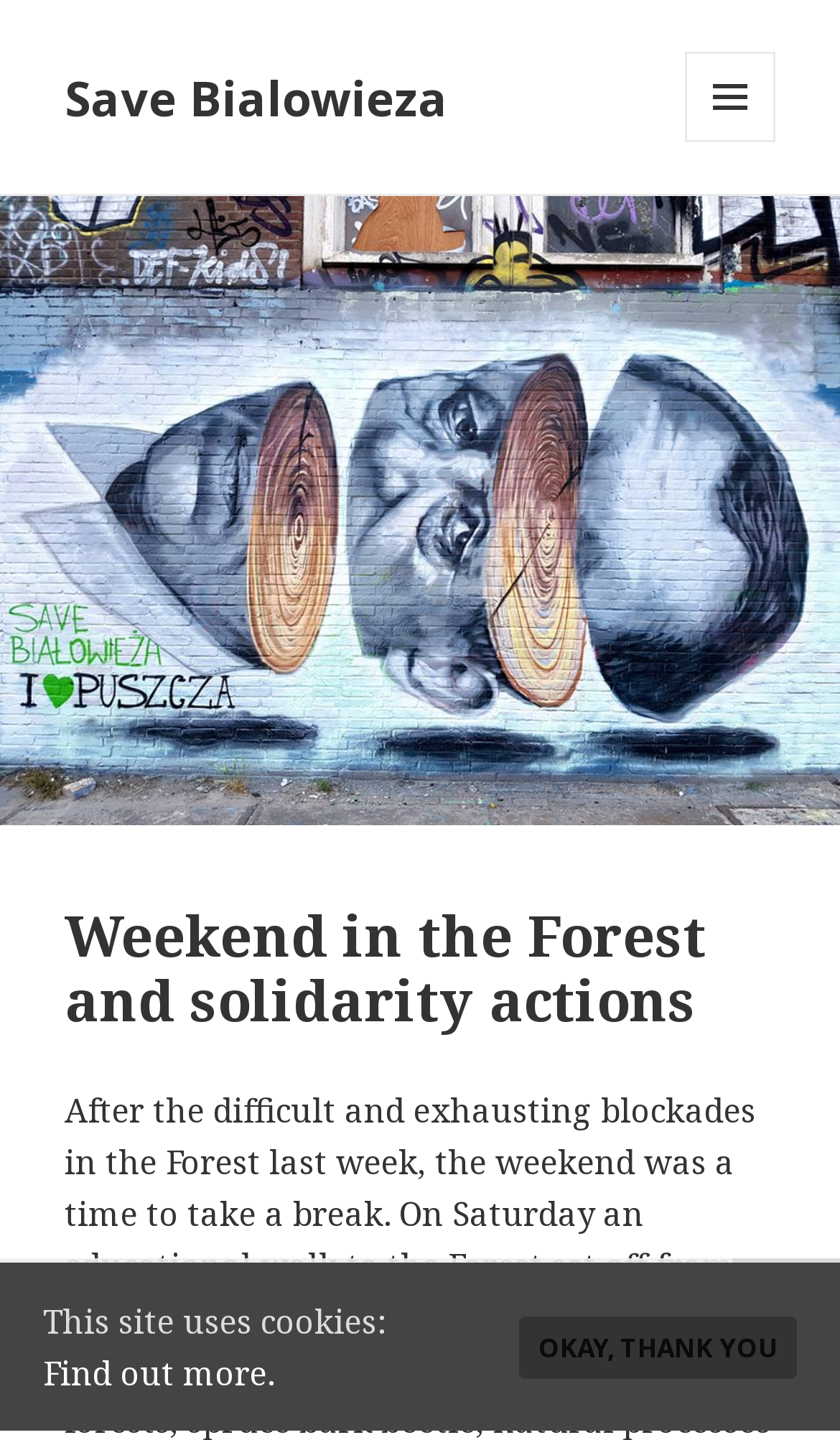Provide a short answer to the following question with just one word or phrase: What is the position of the MENU AND WIDGETS button?

Top right